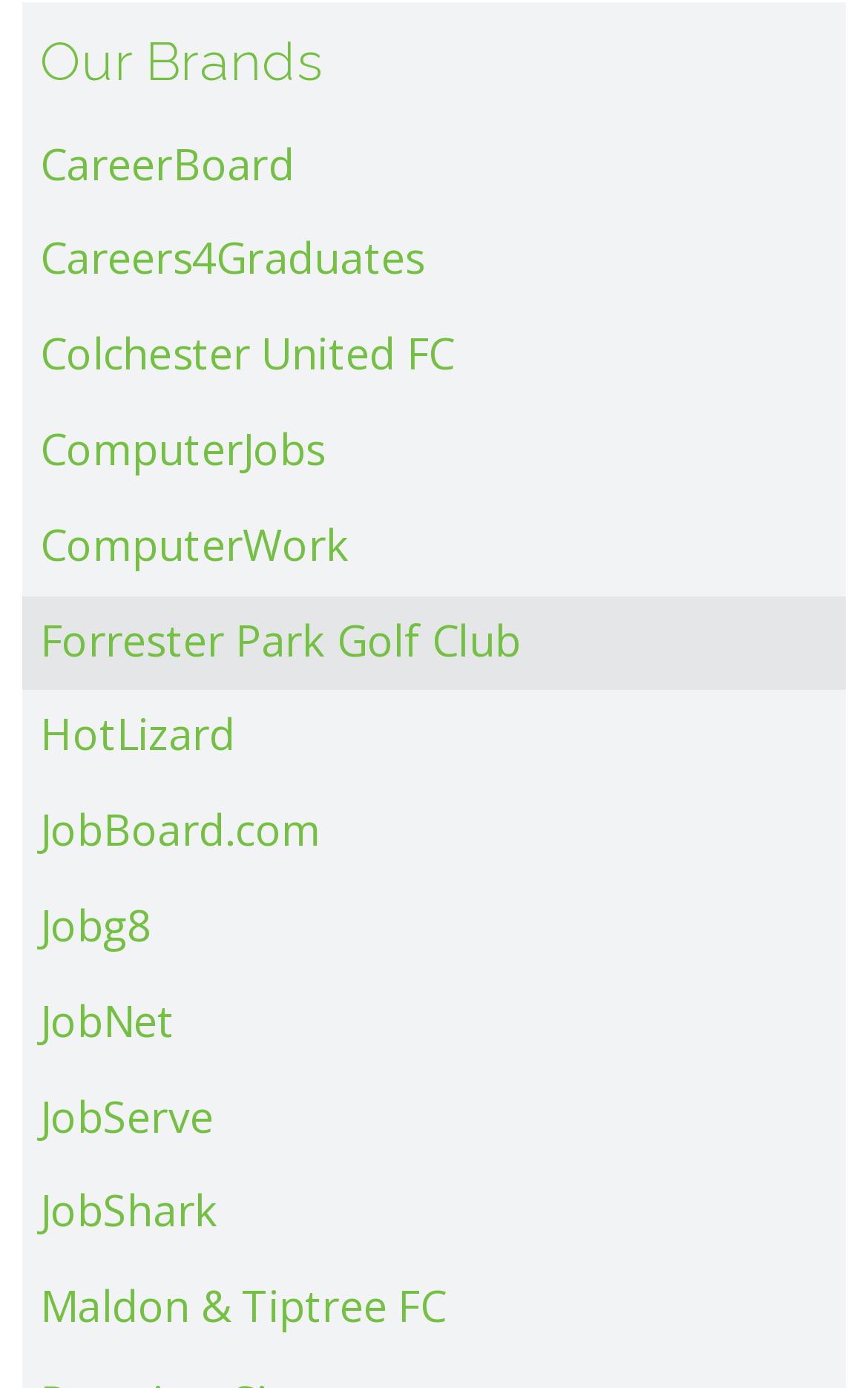Indicate the bounding box coordinates of the clickable region to achieve the following instruction: "explore Colchester United FC."

[0.026, 0.223, 0.974, 0.292]